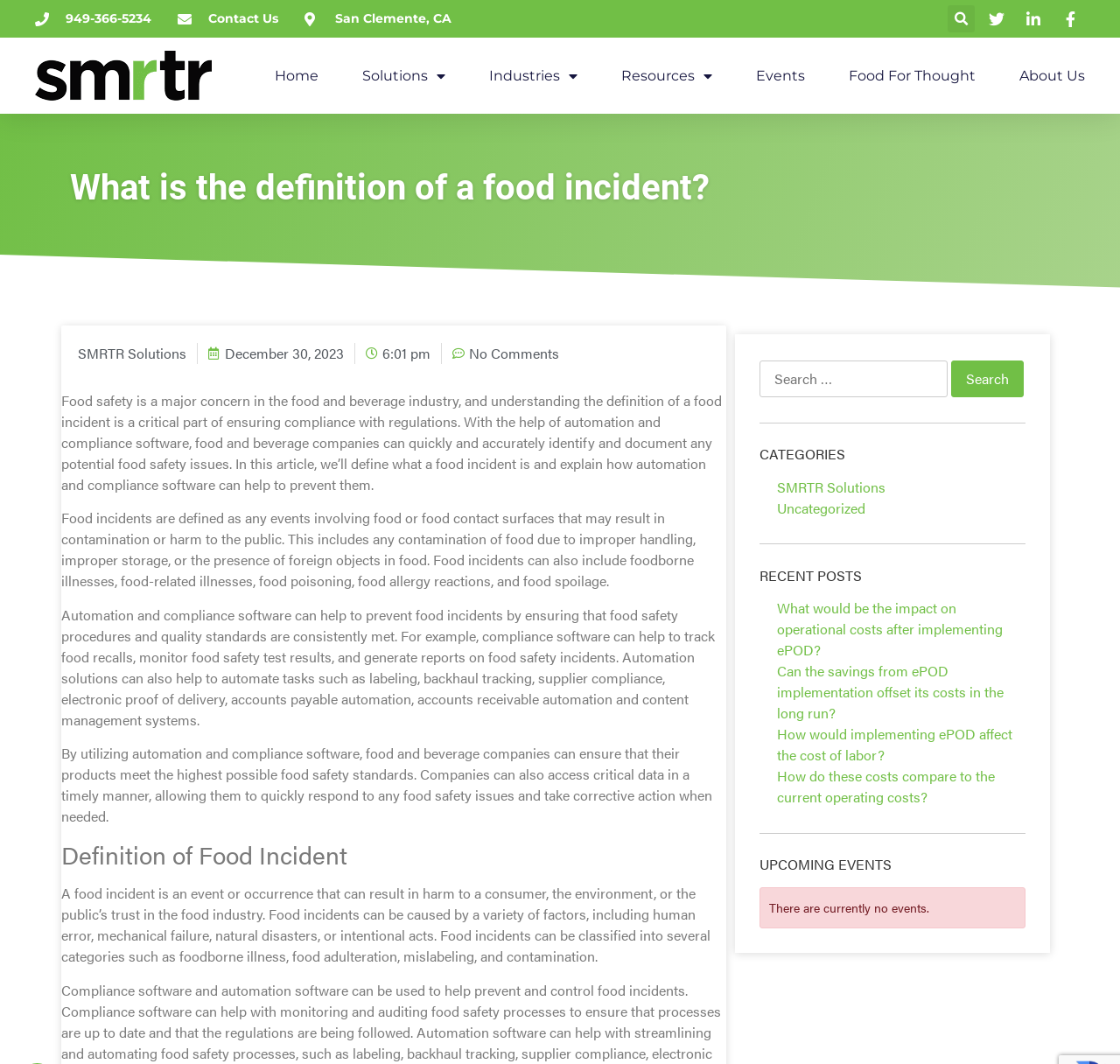Provide a thorough summary of the webpage.

This webpage is about food safety and the definition of a food incident. At the top, there are three "Skip to" links, followed by a phone number and a "Contact Us" link. To the right of these links, there is a search bar with a "Search" button. Below this, there is a navigation menu with links to "Home", "Solutions", "Industries", "Resources", "Events", "Food For Thought", and "About Us".

The main content of the page is divided into sections. The first section has a heading "What is the definition of a food incident?" and a brief introduction to the importance of food safety. Below this, there is a section with a heading "Definition of Food Incident" that provides a detailed explanation of what a food incident is and its various categories.

The page also features a section with recent posts, including links to articles about electronic proof of delivery (ePOD) implementation. Additionally, there is a section for upcoming events, but it currently shows no events. Throughout the page, there are several static text elements providing information on food safety and incidents.

At the bottom of the page, there are links to "SMRTR Solutions" and "Uncategorized" categories, as well as a search bar with a "Search" button. The overall layout of the page is organized, with clear headings and concise text.